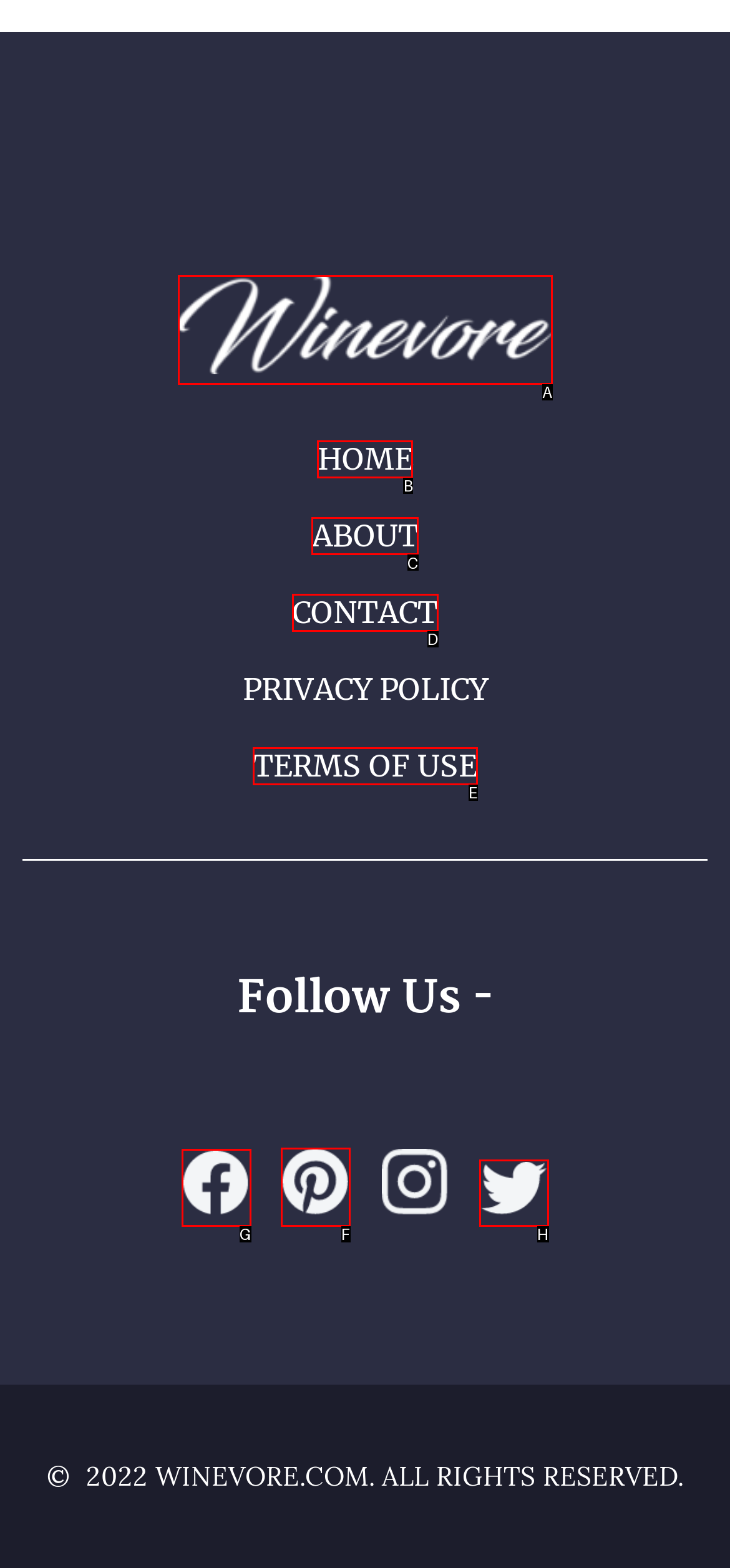Choose the letter of the UI element necessary for this task: click the ABOUT link
Answer with the correct letter.

C